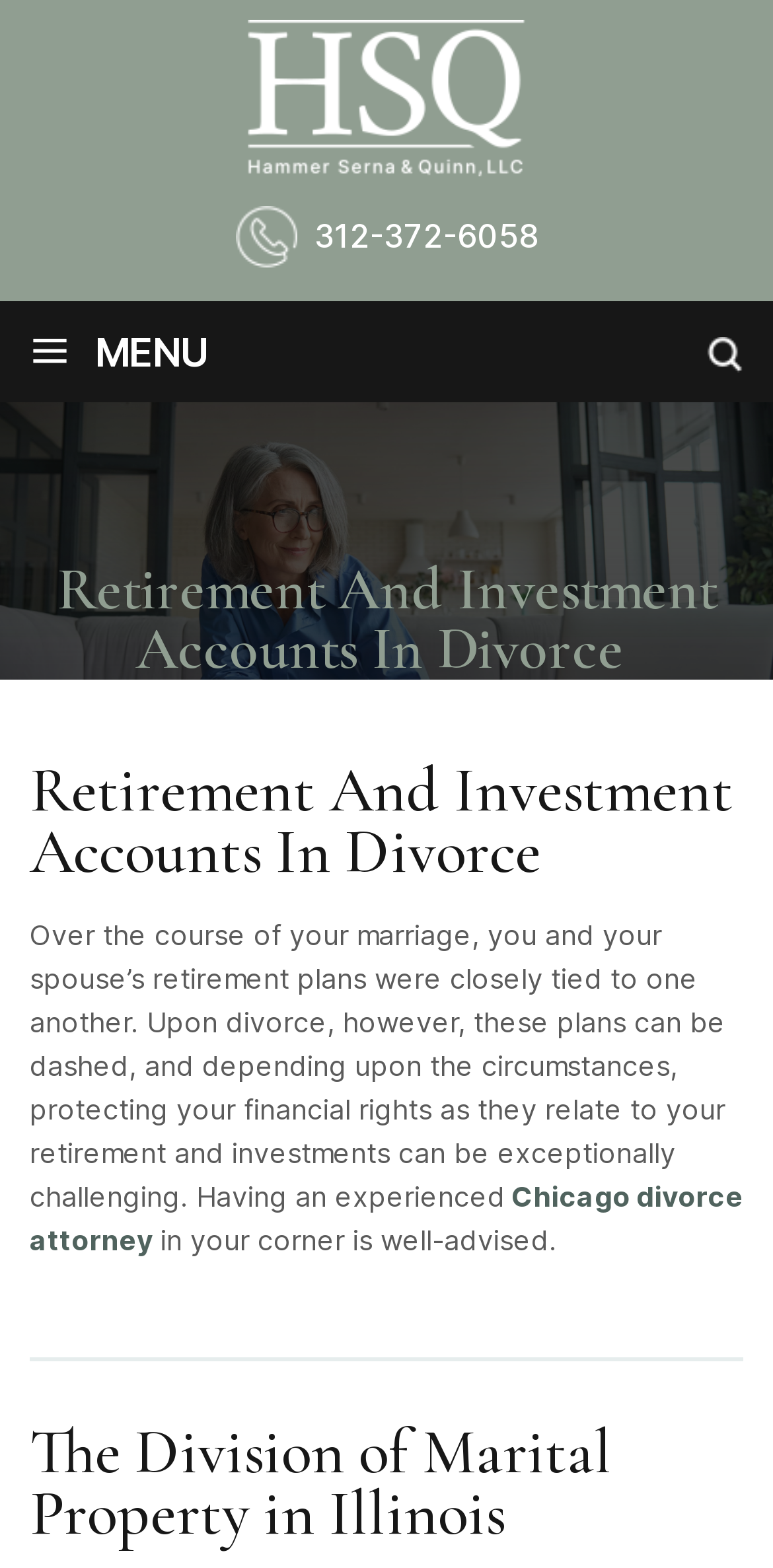Identify the bounding box coordinates for the UI element that matches this description: "≡Menu".

[0.038, 0.207, 0.321, 0.243]